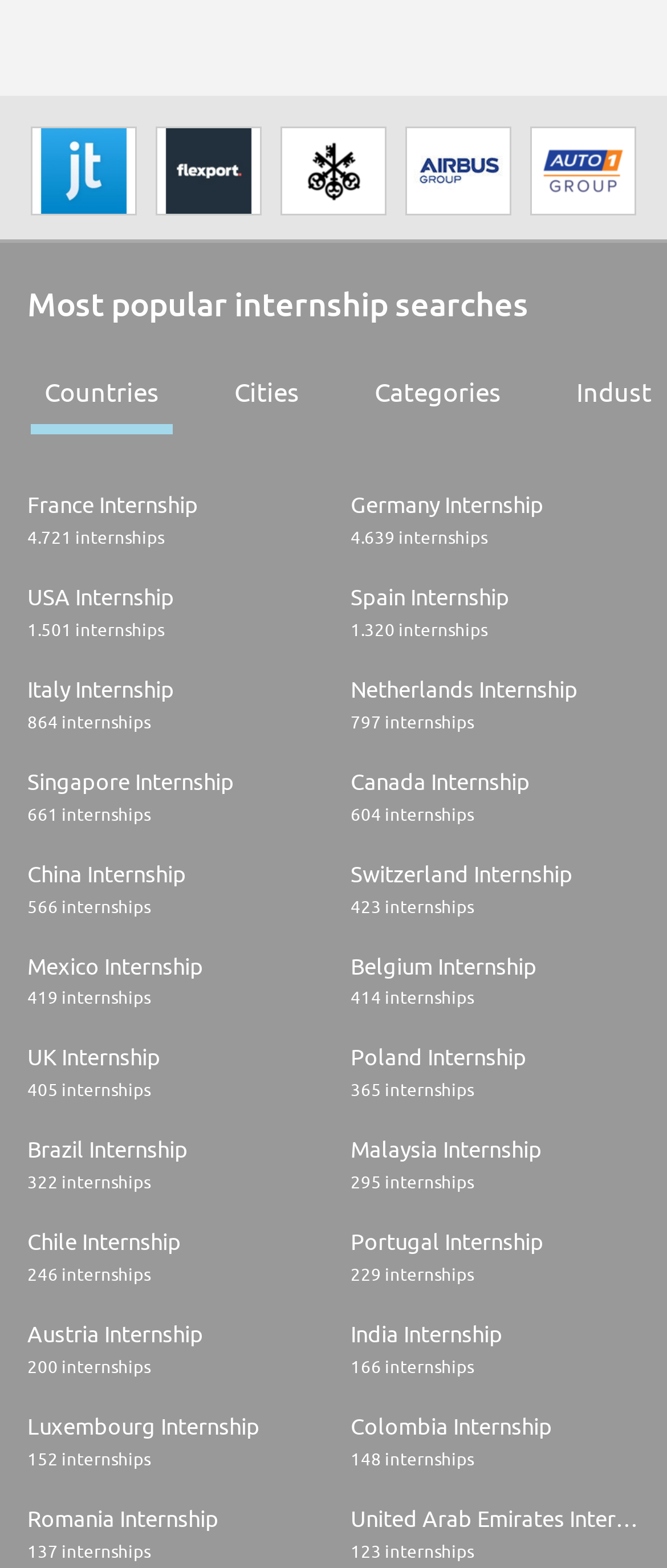Give a short answer using one word or phrase for the question:
What companies are listed on the top?

Jobandtalent, Flexport, UBS, Airbus, Auto1.com